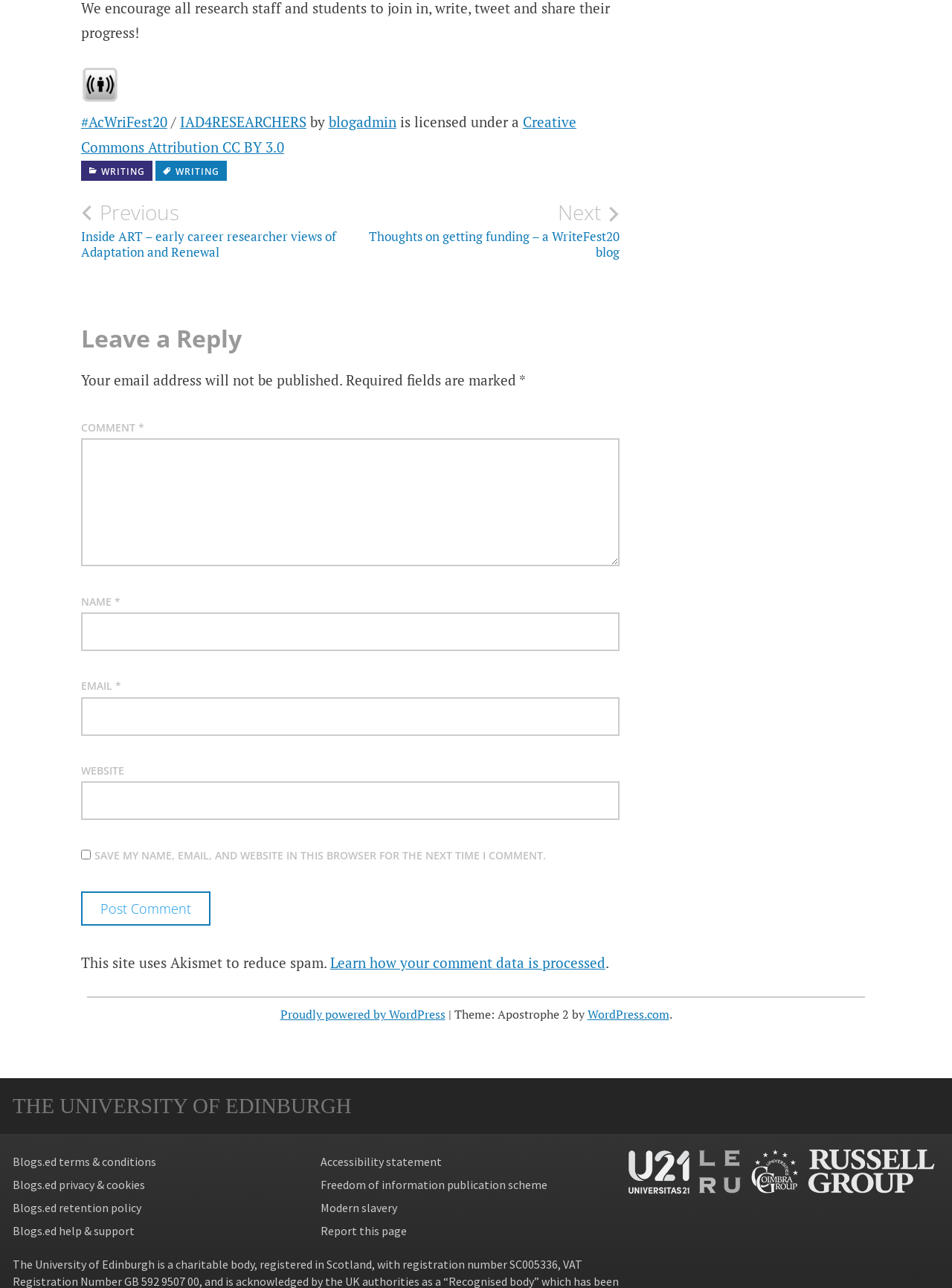Provide a brief response to the question below using one word or phrase:
What is the purpose of the checkbox in the comment section?

To save name, email, and website